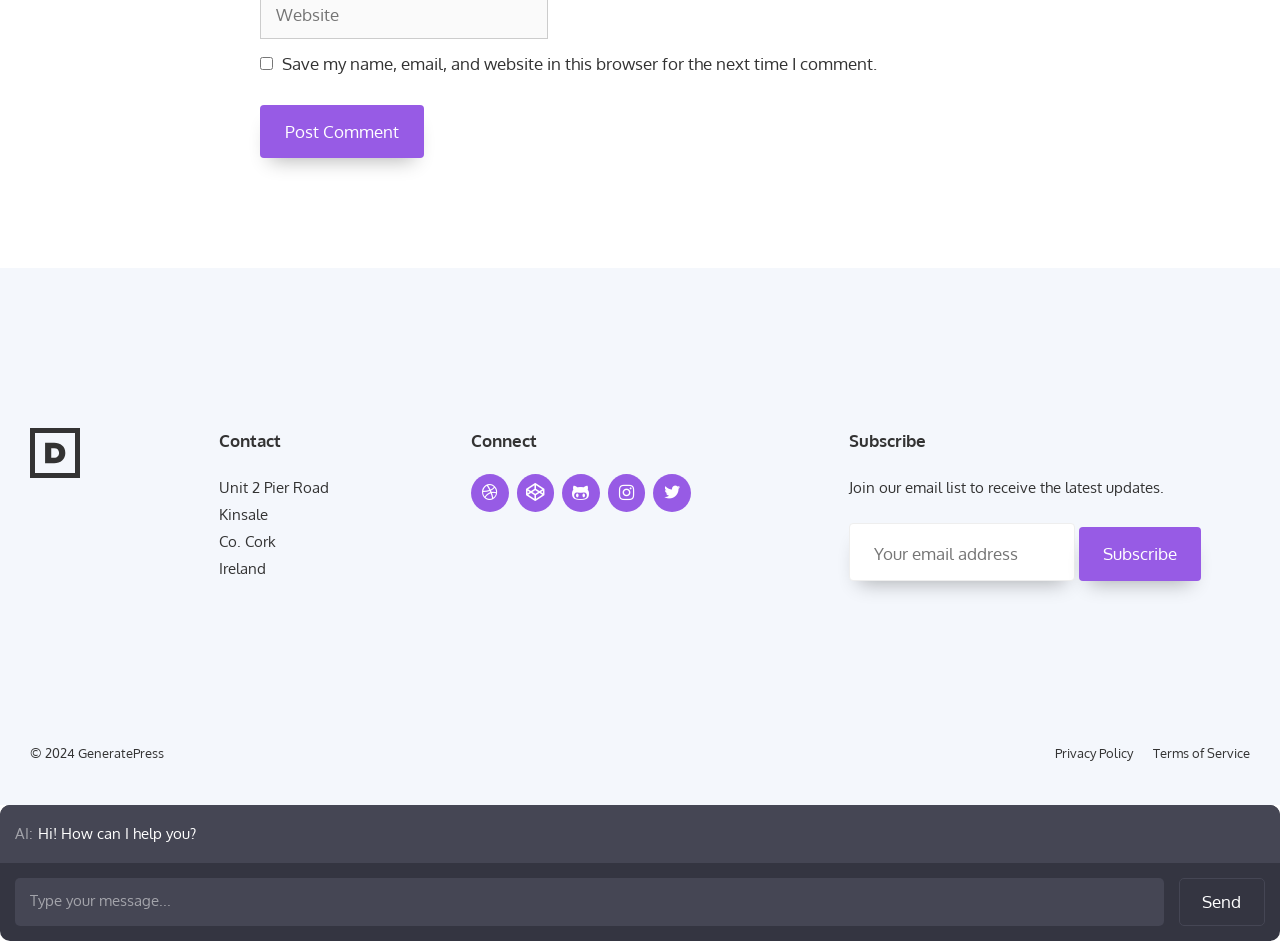Please give a concise answer to this question using a single word or phrase: 
What is the copyright year?

2024